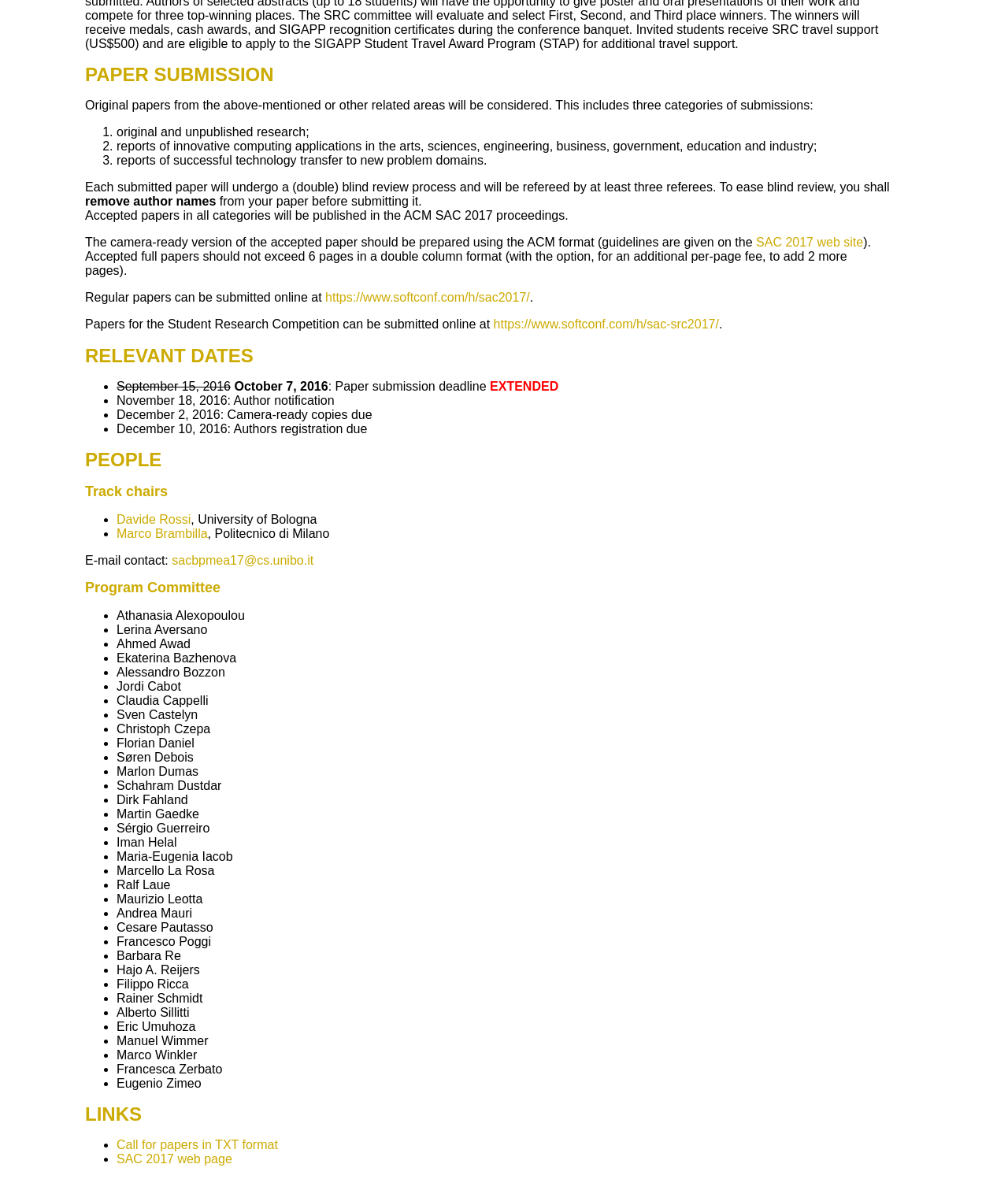Find the bounding box coordinates for the area that should be clicked to accomplish the instruction: "visit the SAC 2017 web site".

[0.75, 0.2, 0.856, 0.211]